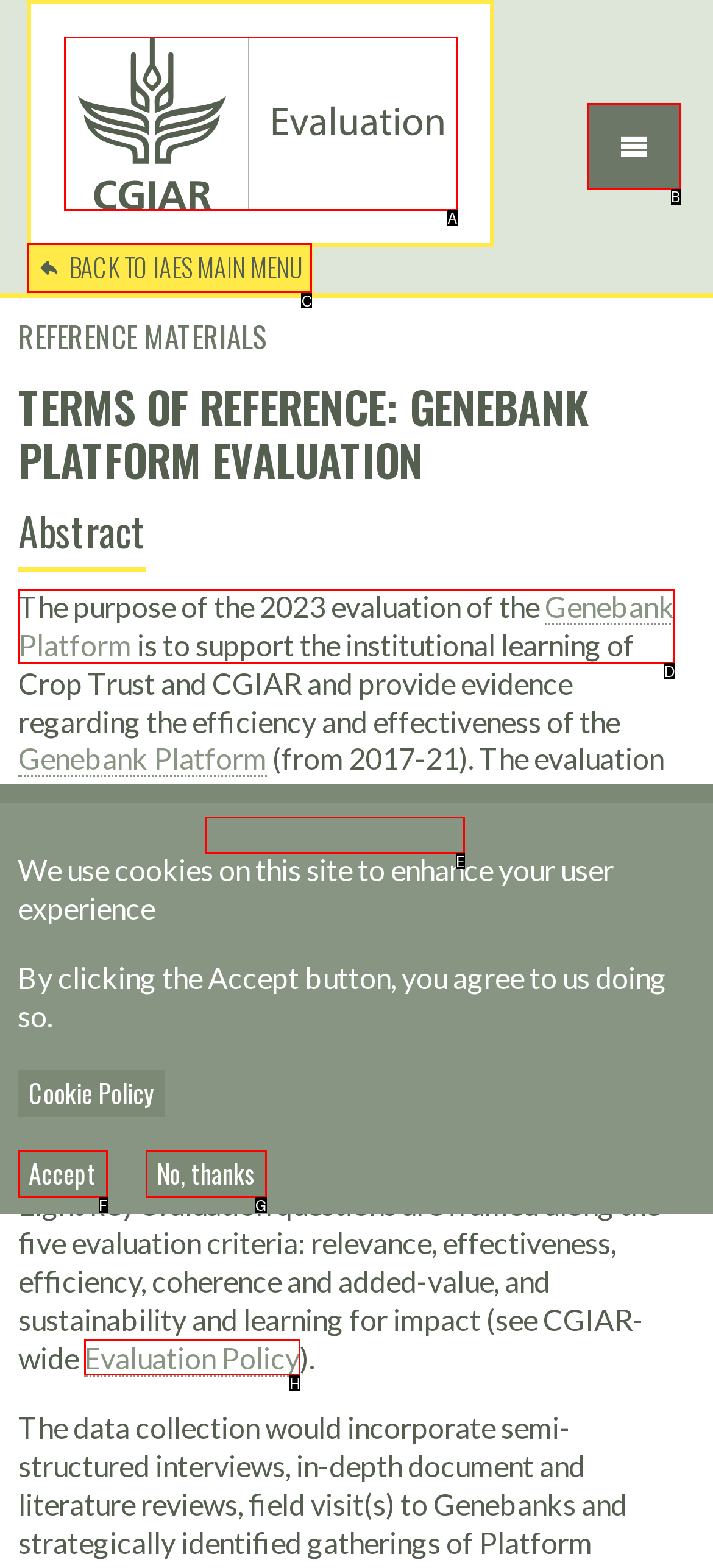Tell me which one HTML element I should click to complete the following task: Click the Evaluation Policy link
Answer with the option's letter from the given choices directly.

H